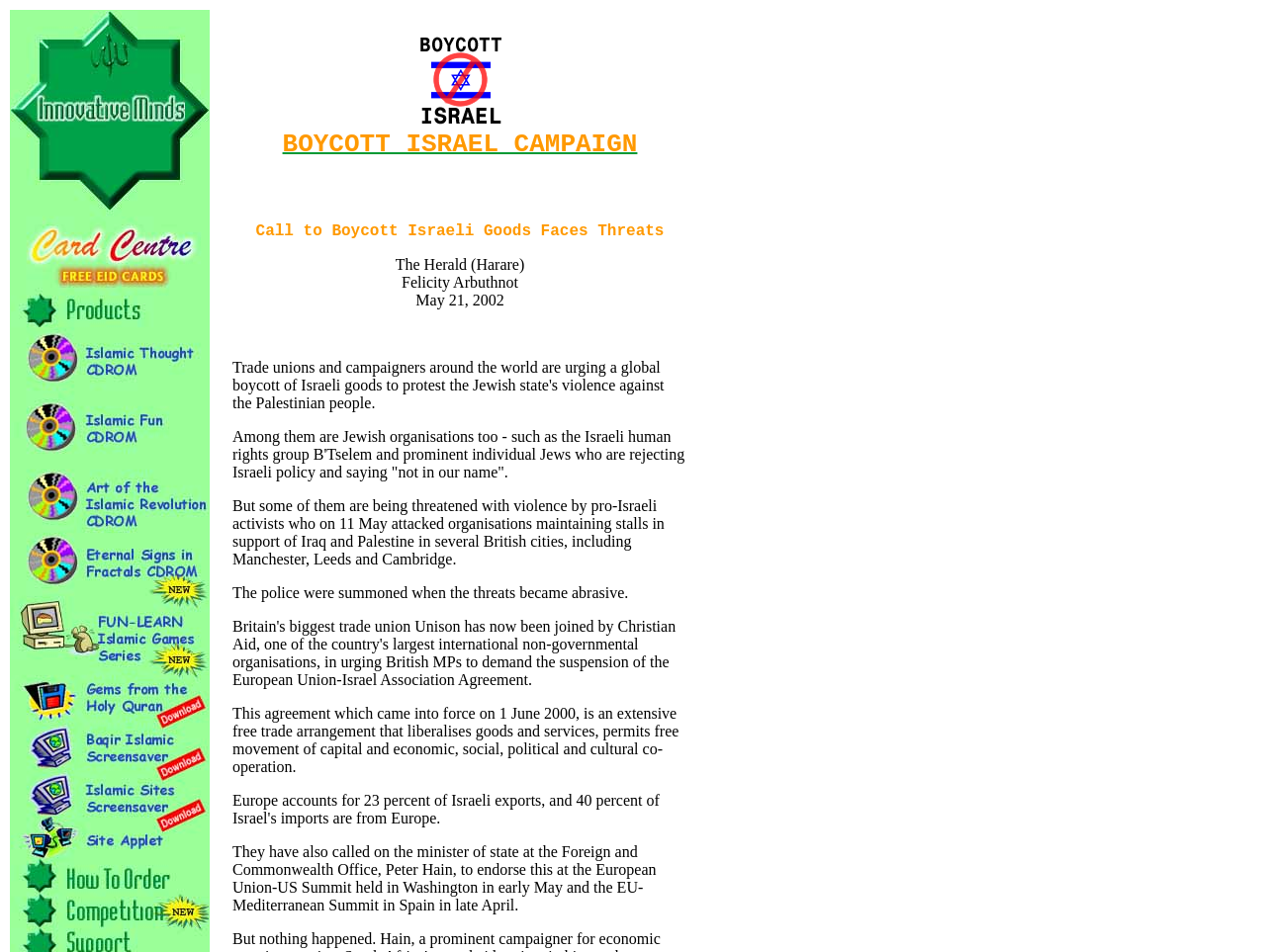Construct a thorough caption encompassing all aspects of the webpage.

The webpage is about the "Boycott Israel Campaign" and Quds Day. At the top, there is a layout table row with a table cell containing the campaign's name, accompanied by an image on the left side. Below the campaign's name, there is a date "May 21, 2002". 

Following the date, there are several paragraphs of text. The first paragraph mentions Jewish organizations, including the Israeli human rights group B'Tselem, that are rejecting Israeli policy. The second paragraph describes threats of violence by pro-Israeli activists against organizations supporting Iraq and Palestine. The third paragraph mentions the police being summoned due to these threats. 

Further down, there is another paragraph discussing an agreement that came into force on June 1, 2000, which liberalizes goods and services, permits free movement of capital, and promotes economic, social, political, and cultural cooperation. The final paragraph mentions a call to the minister of state at the Foreign and Commonwealth Office, Peter Hain, to endorse this agreement at the European Union-US Summit and the EU-Mediterranean Summit.